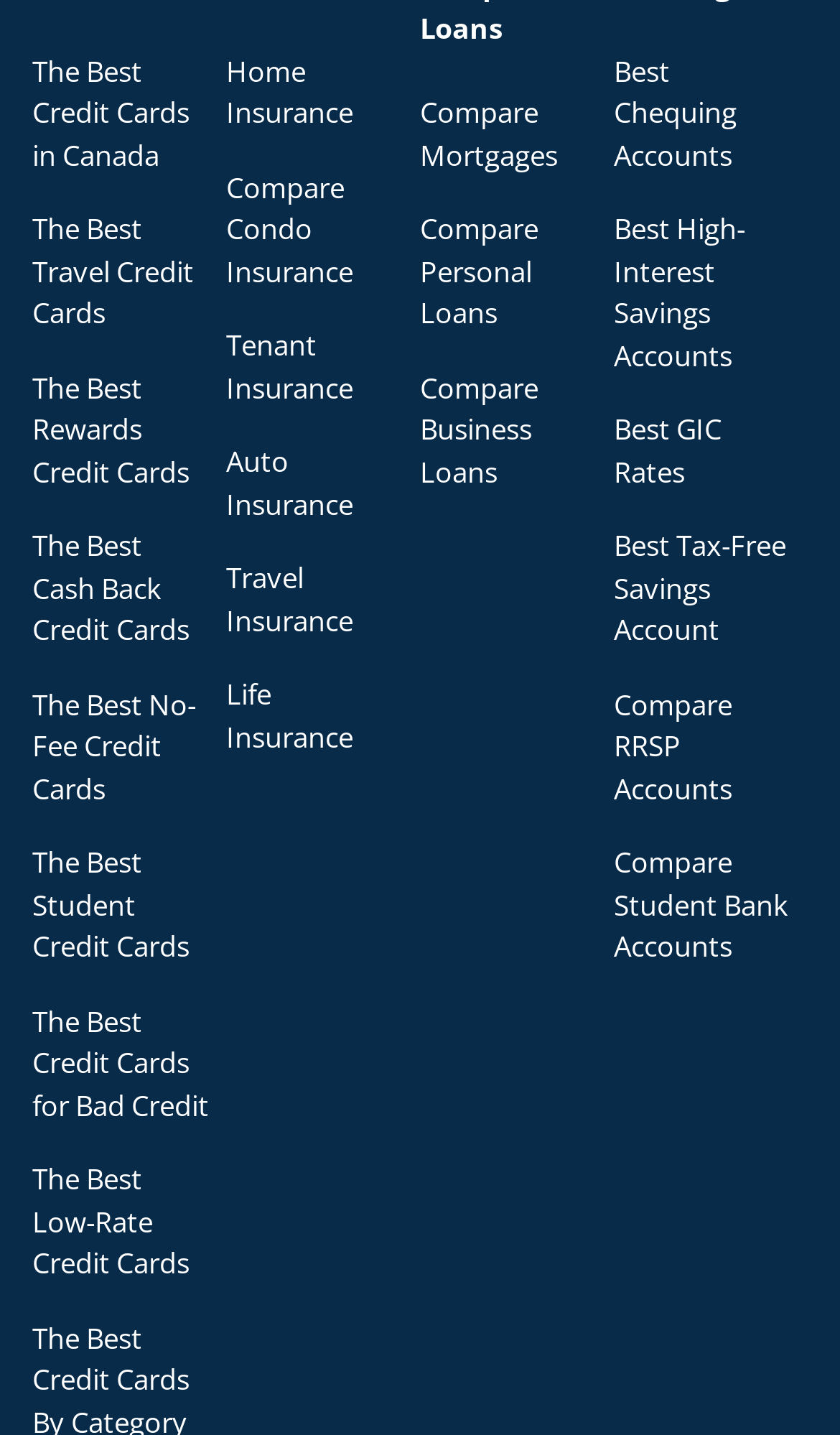How many credit card categories are listed?
Use the image to give a comprehensive and detailed response to the question.

I counted the number of links related to credit cards, which are 'The Best Credit Cards in Canada', 'The Best Travel Credit Cards', 'The Best Rewards Credit Cards', 'The Best Cash Back Credit Cards', 'The Best No-Fee Credit Cards', 'The Best Student Credit Cards', 'The Best Credit Cards for Bad Credit', and 'The Best Low-Rate Credit Cards'. There are 8 links in total.